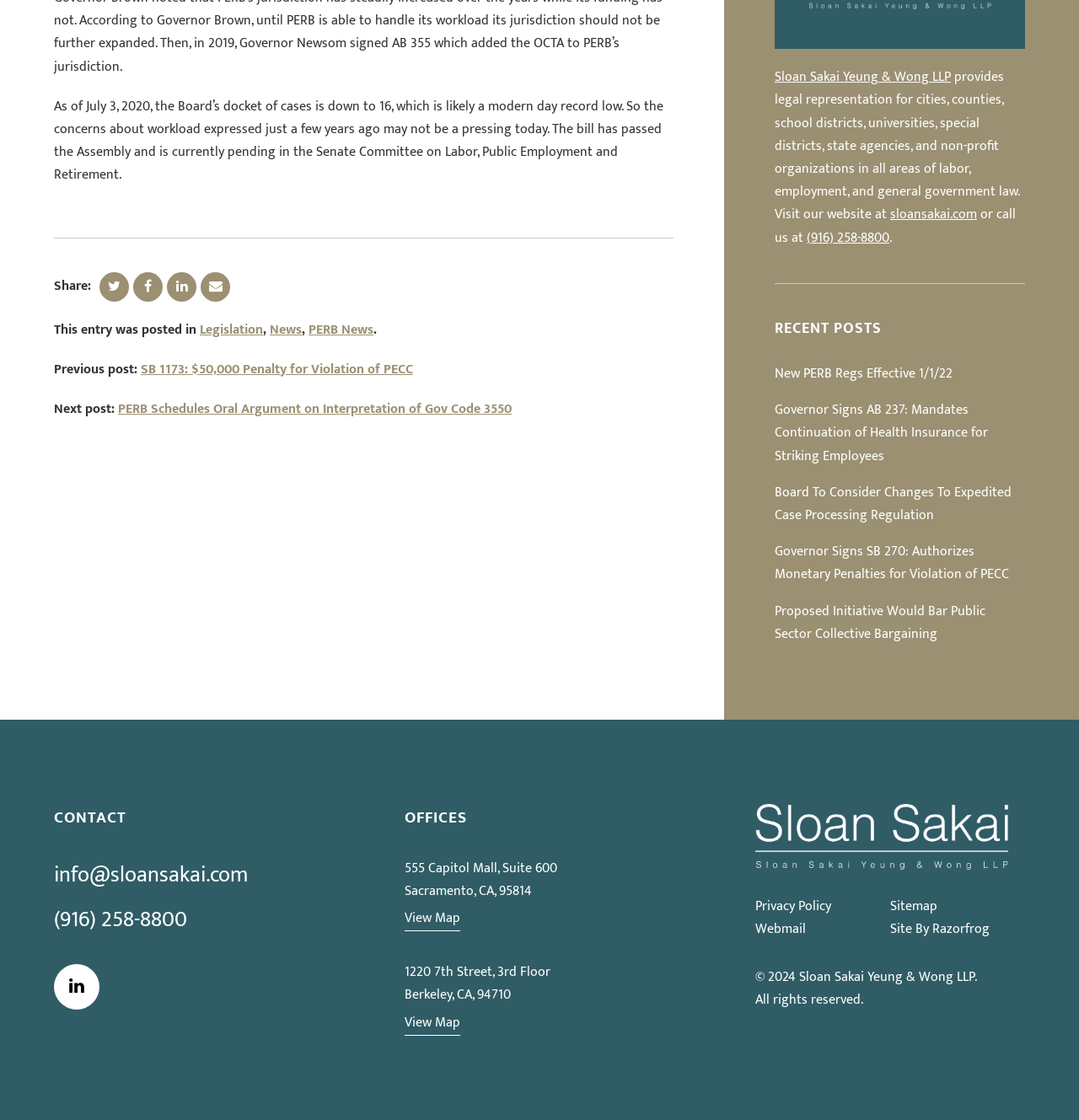What is the name of the website development company?
Using the visual information from the image, give a one-word or short-phrase answer.

Razorfrog